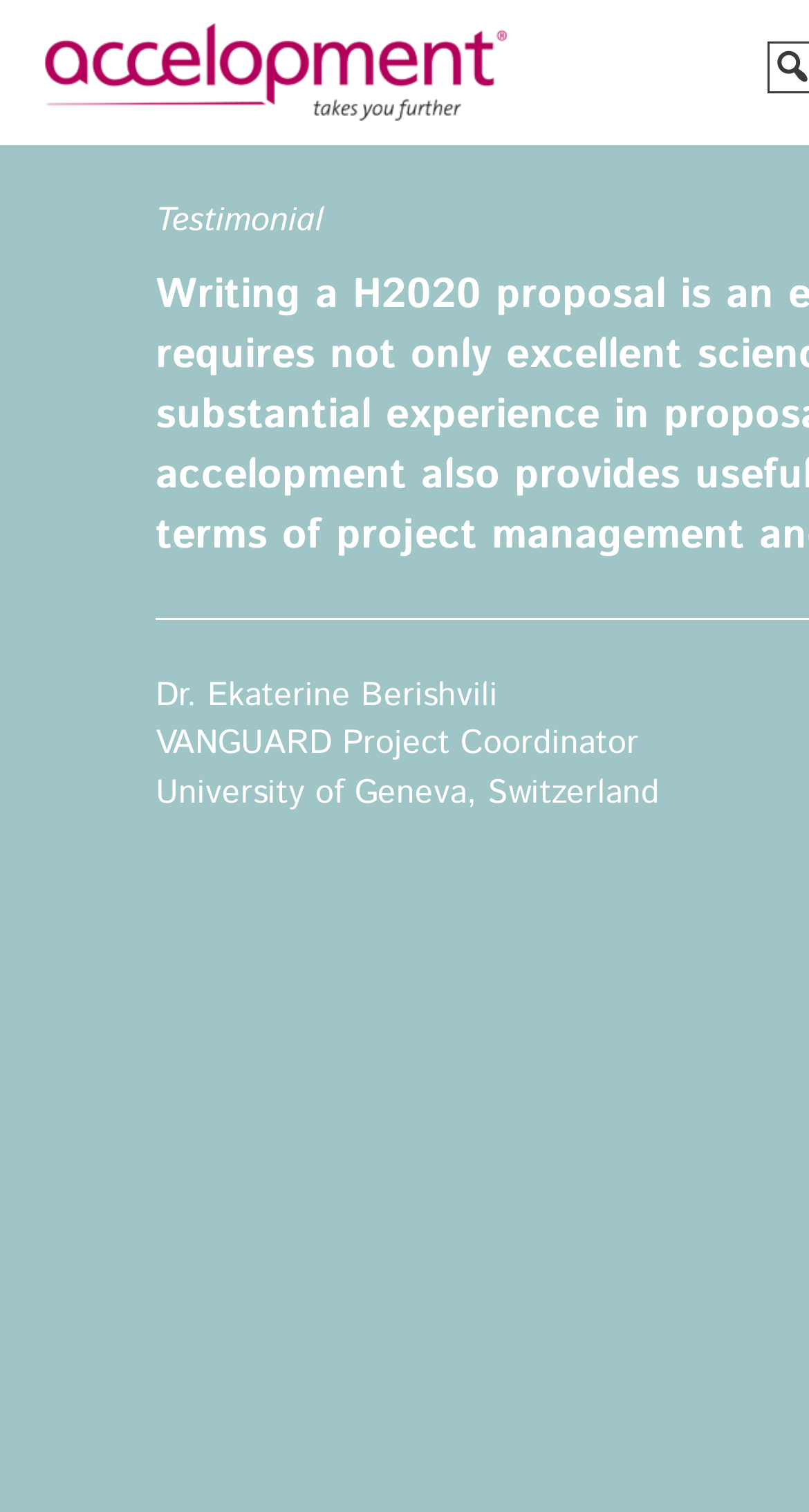What is the company name?
Kindly offer a comprehensive and detailed response to the question.

I found the company name 'accelopment' in the StaticText element 'accelopment Schweiz AG' and 'accelopment Deutschland GmbH' which suggests that the company name is 'accelopment'.